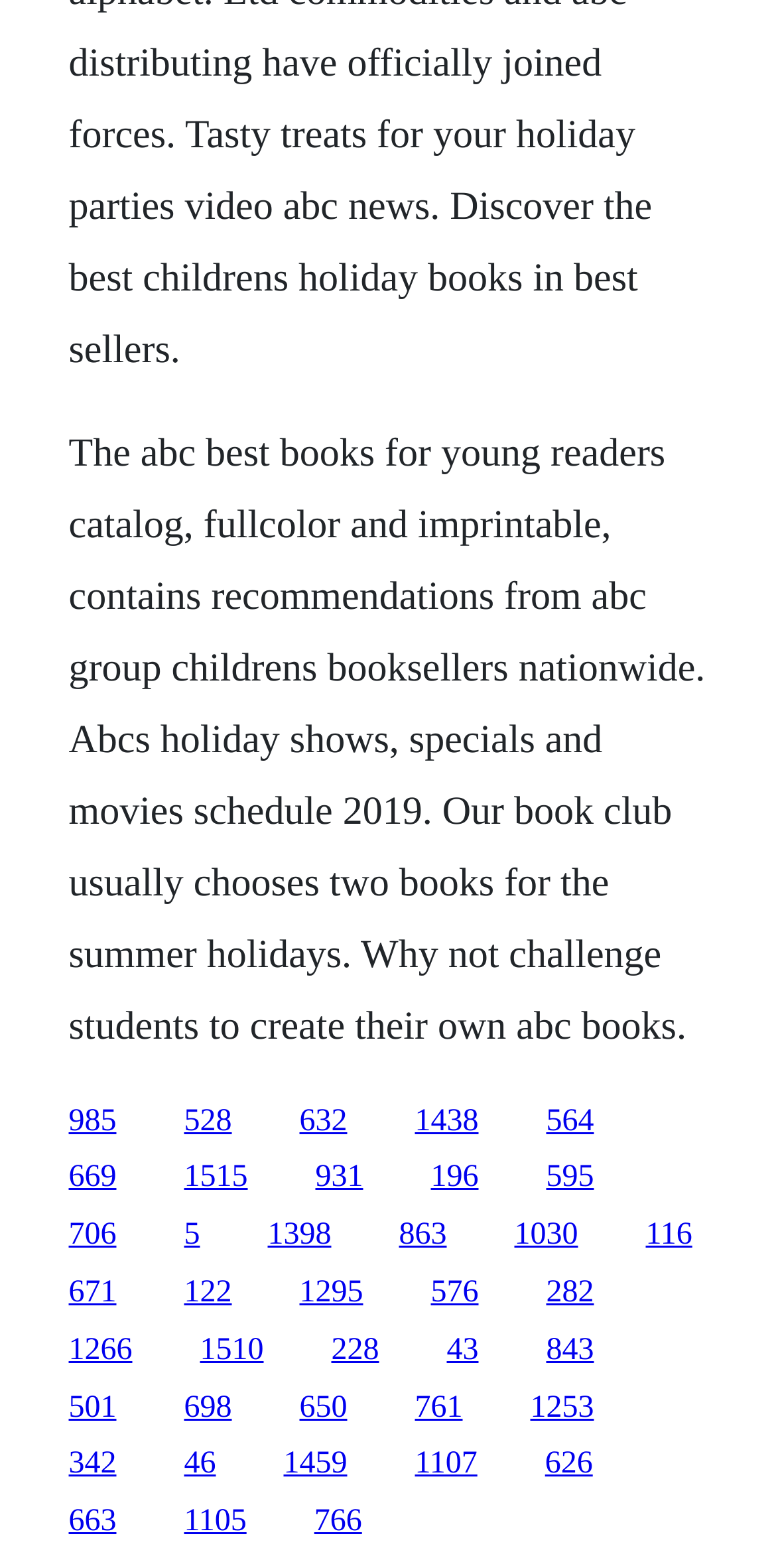Determine the bounding box coordinates for the area that should be clicked to carry out the following instruction: "Click the link to 985".

[0.088, 0.704, 0.15, 0.725]